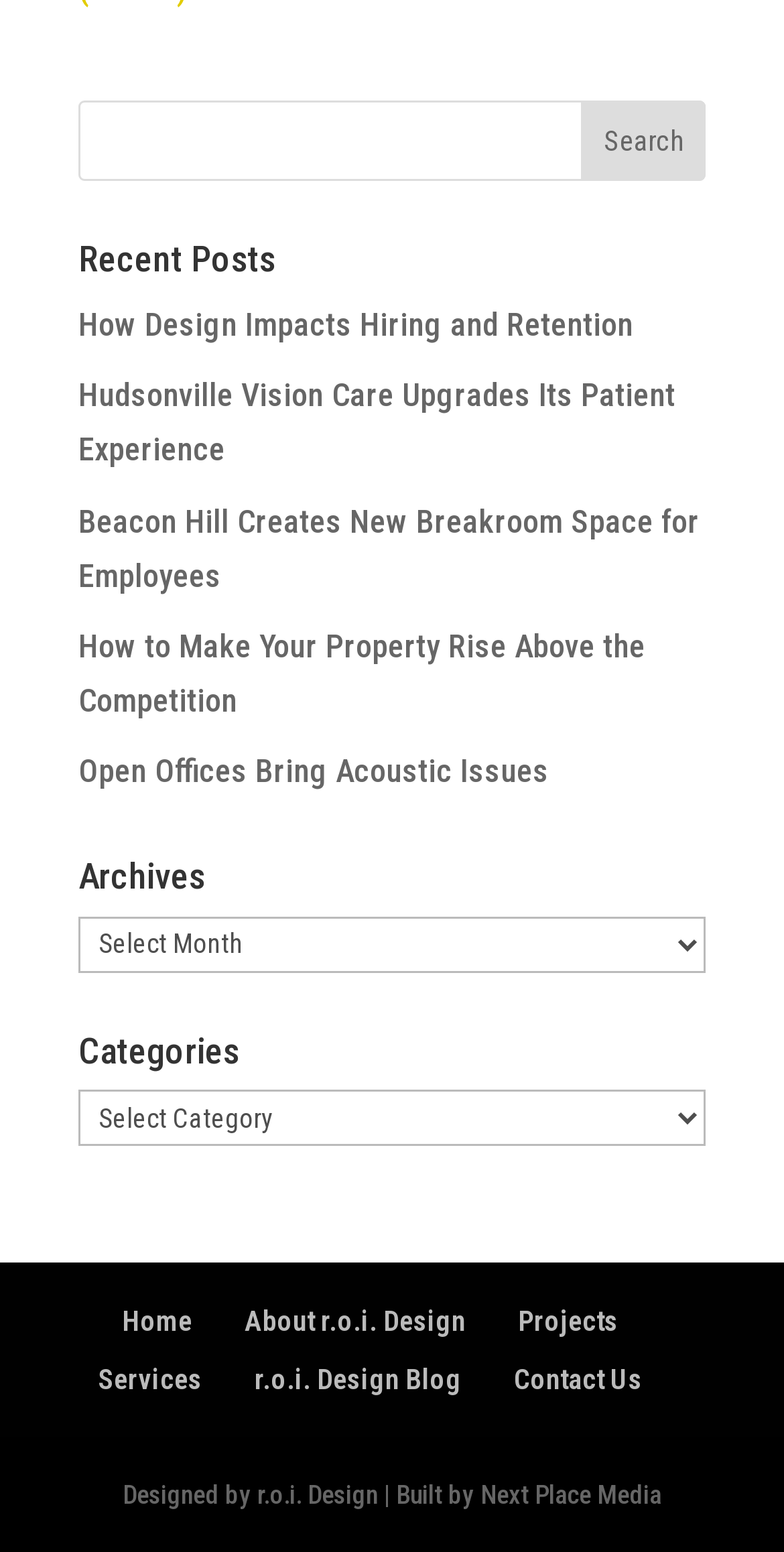Can you specify the bounding box coordinates for the region that should be clicked to fulfill this instruction: "go to home page".

[0.155, 0.841, 0.245, 0.862]